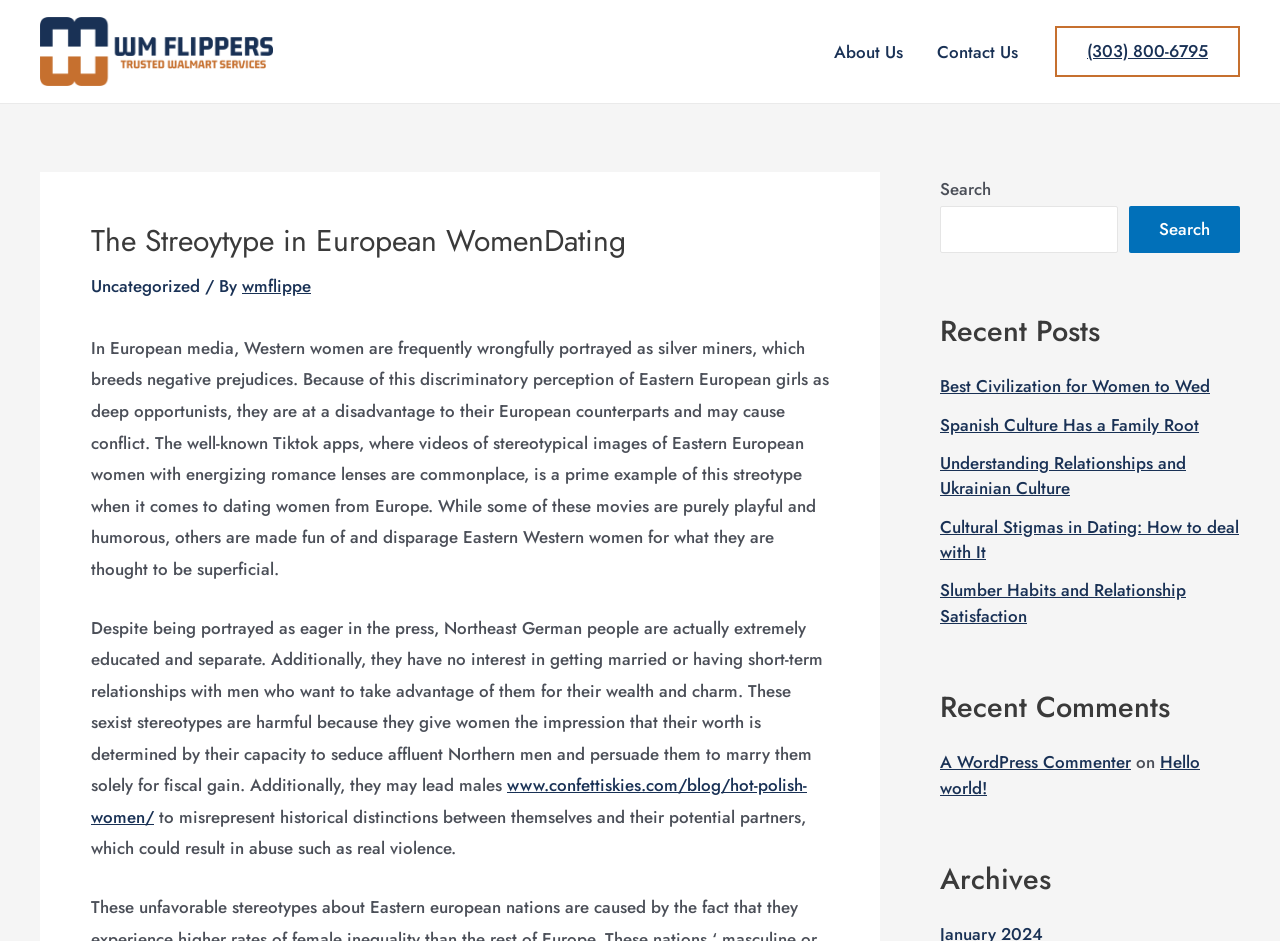Identify the bounding box of the HTML element described here: "Magazine". Provide the coordinates as four float numbers between 0 and 1: [left, top, right, bottom].

None